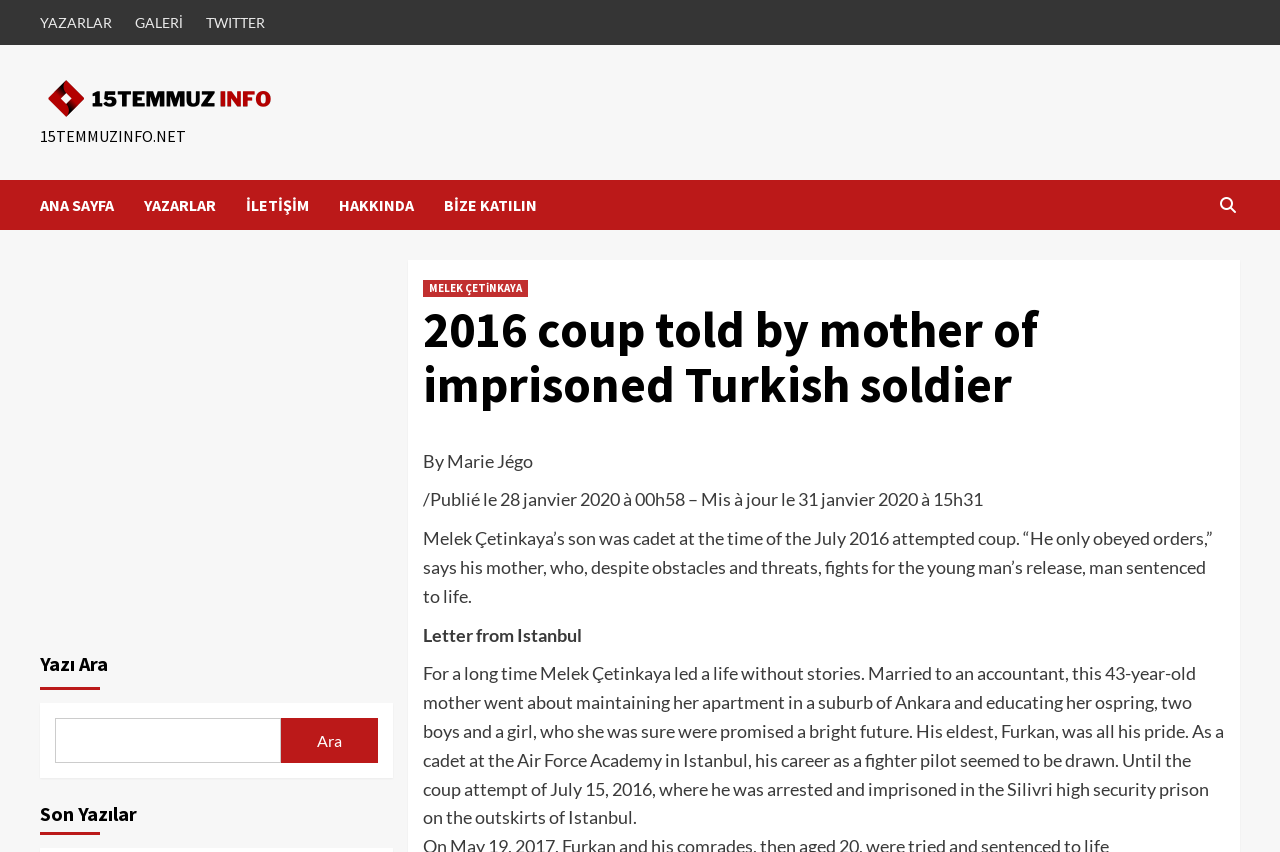Please determine the bounding box coordinates for the UI element described here. Use the format (top-left x, top-left y, bottom-right x, bottom-right y) with values bounded between 0 and 1: parent_node: Ara name="s"

[0.043, 0.843, 0.219, 0.896]